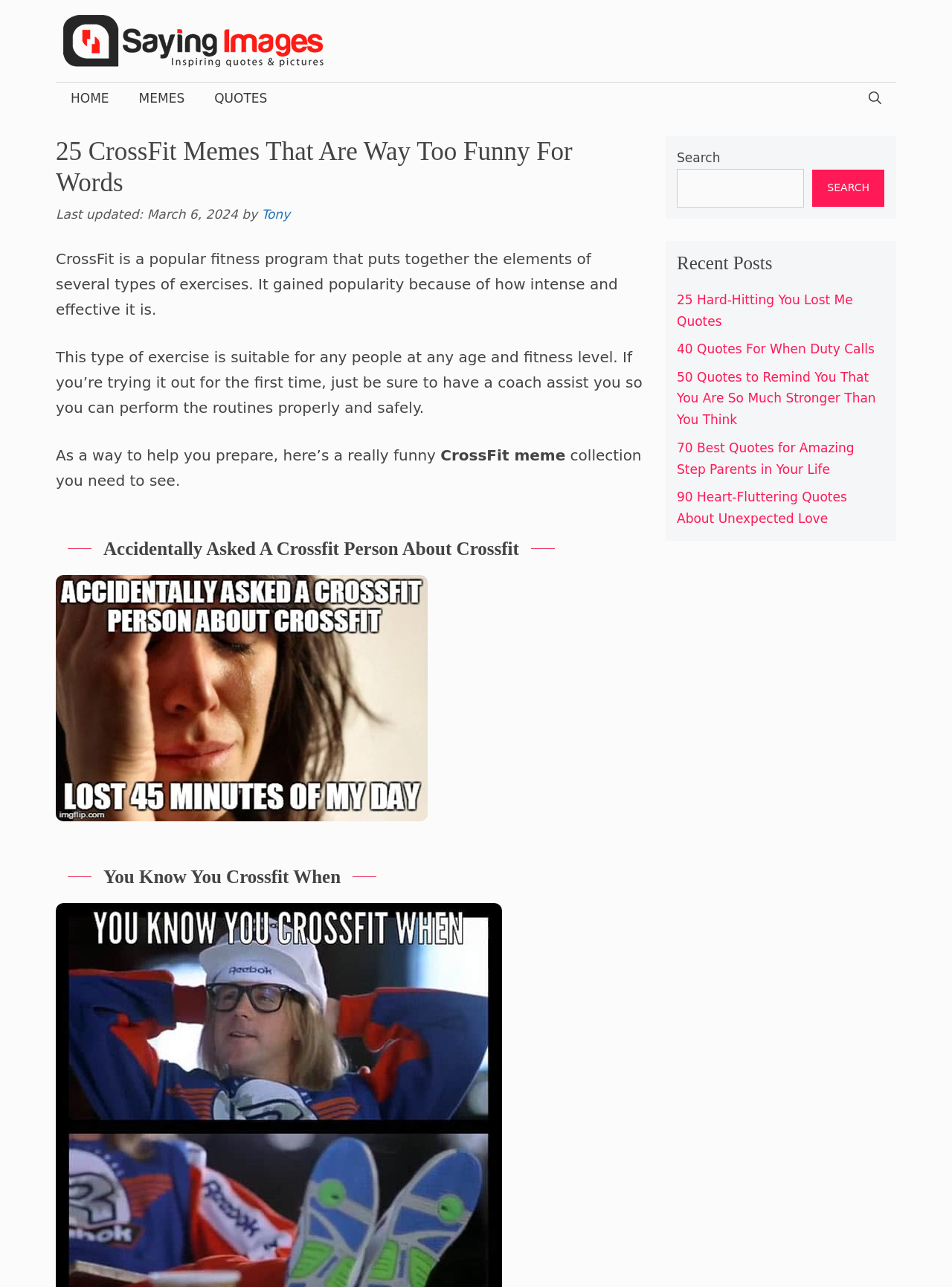Locate the bounding box coordinates of the element that needs to be clicked to carry out the instruction: "Click on the 'HOME' link". The coordinates should be given as four float numbers ranging from 0 to 1, i.e., [left, top, right, bottom].

[0.059, 0.064, 0.13, 0.088]